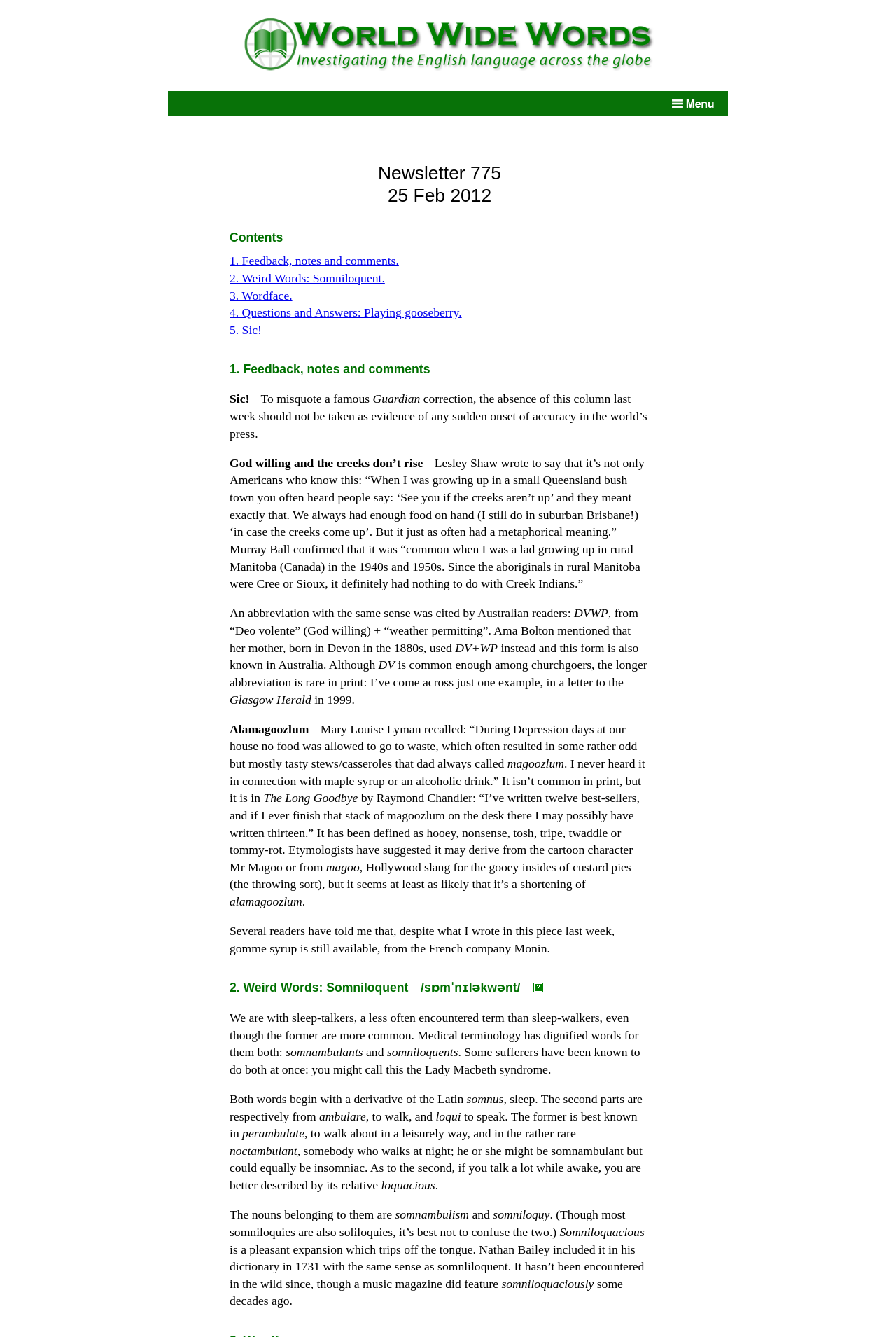Examine the image and give a thorough answer to the following question:
What is the name of the newsletter?

The name of the newsletter can be found at the top of the webpage, where it says 'World Wide Words: Newsletter: 25 Feb 2012'.